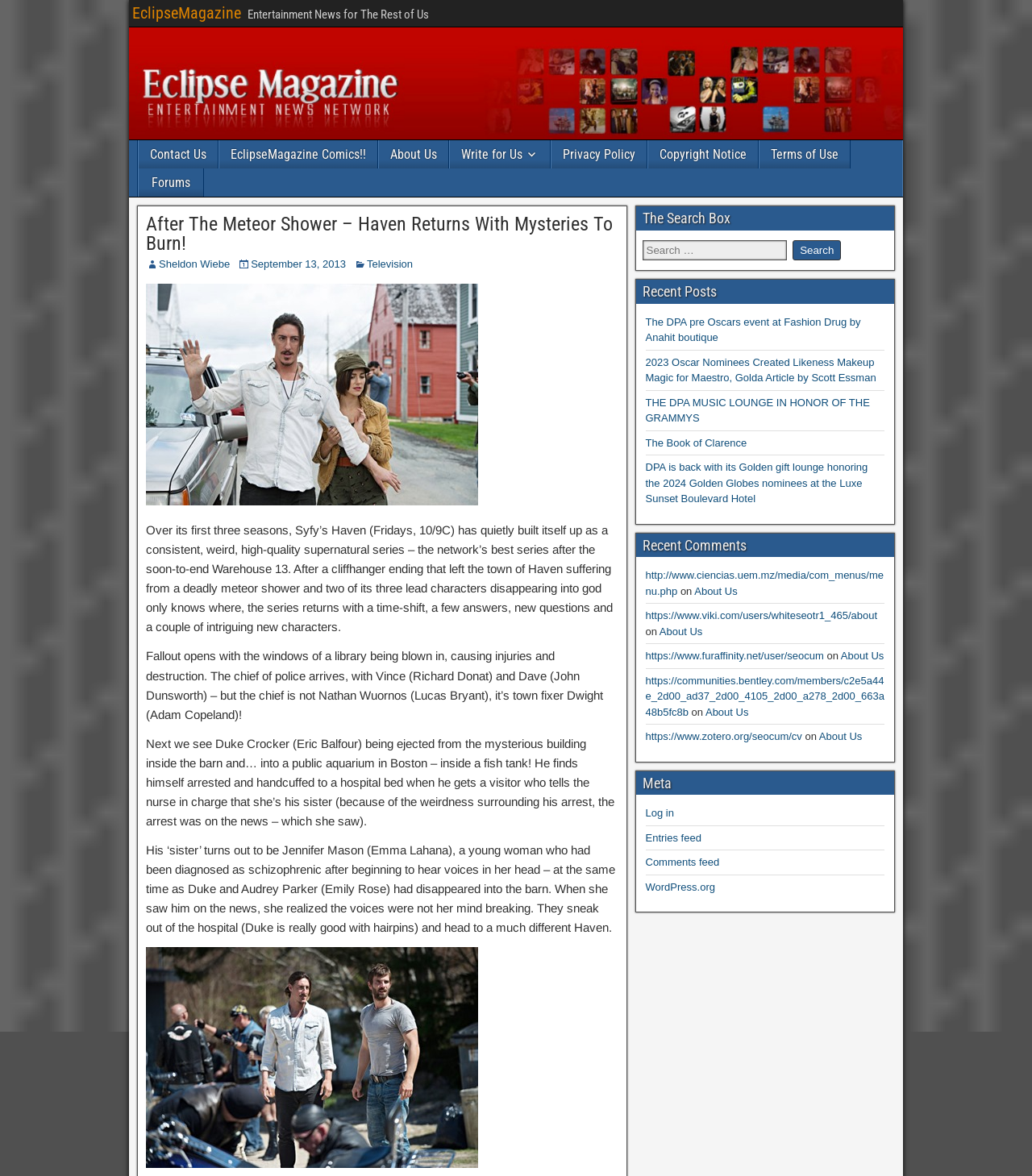What is the main heading of this webpage? Please extract and provide it.

After The Meteor Shower – Haven Returns With Mysteries To Burn!